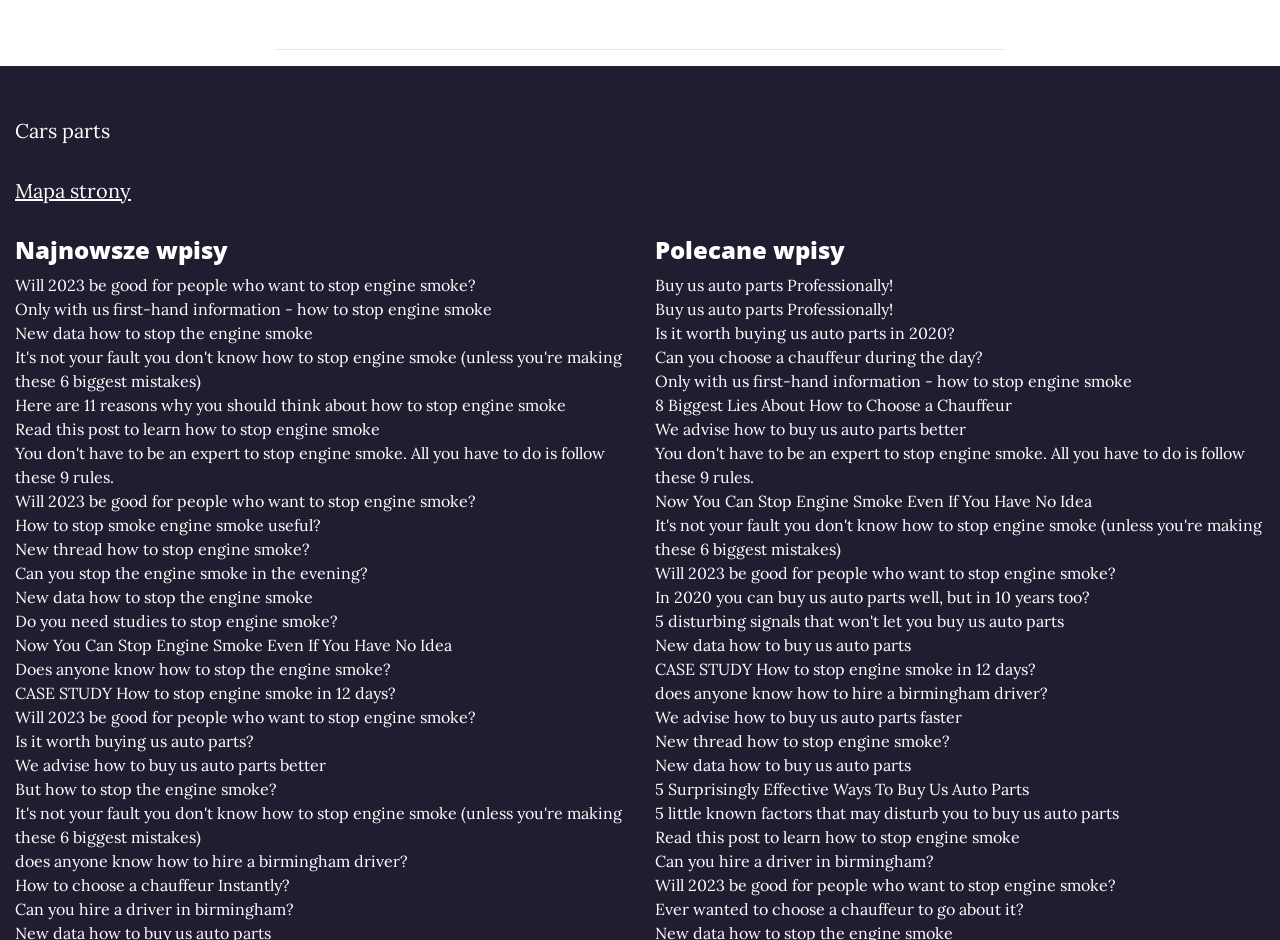Show the bounding box coordinates of the region that should be clicked to follow the instruction: "Learn about 'Buy us auto parts Professionally!' ."

[0.512, 0.29, 0.988, 0.316]